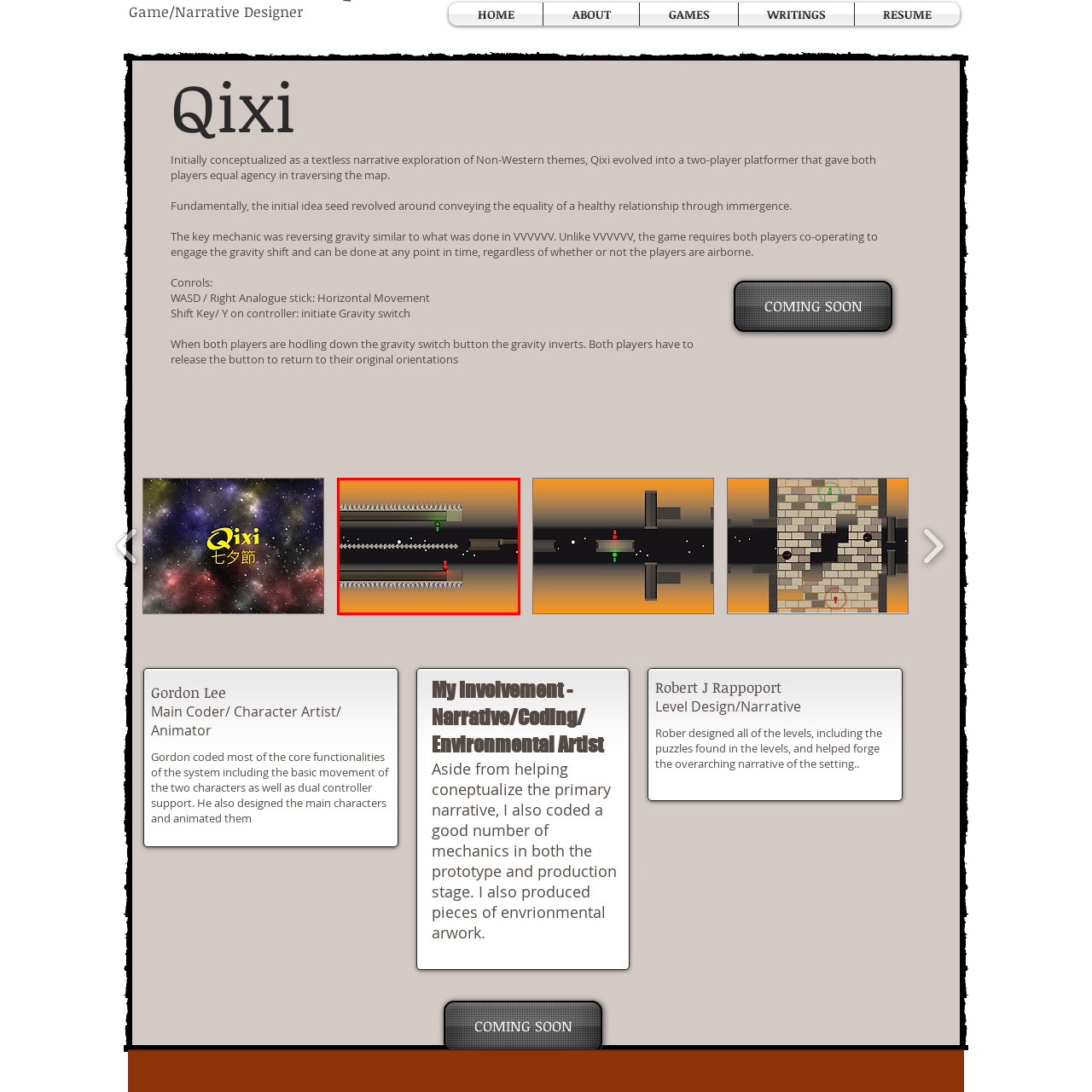Focus on the content inside the red-outlined area of the image and answer the ensuing question in detail, utilizing the information presented: What is the purpose of reversing gravity?

According to the caption, players must work together to reverse gravity, allowing them to traverse the map while avoiding hazards, which implies that the purpose of reversing gravity is to navigate through the environment.